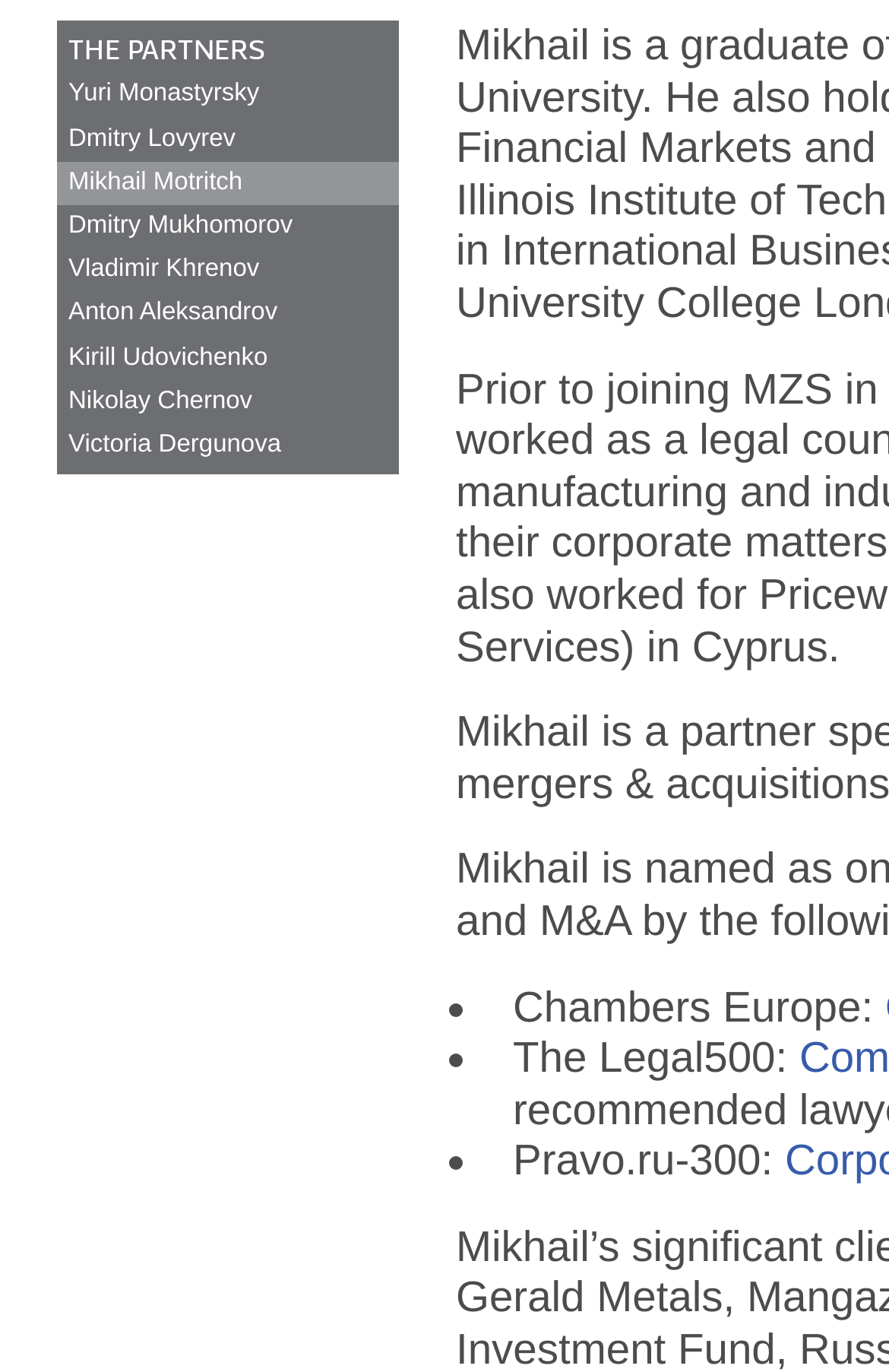Based on the element description: "Anton Aleksandrov", identify the bounding box coordinates for this UI element. The coordinates must be four float numbers between 0 and 1, listed as [left, top, right, bottom].

[0.064, 0.213, 0.449, 0.245]